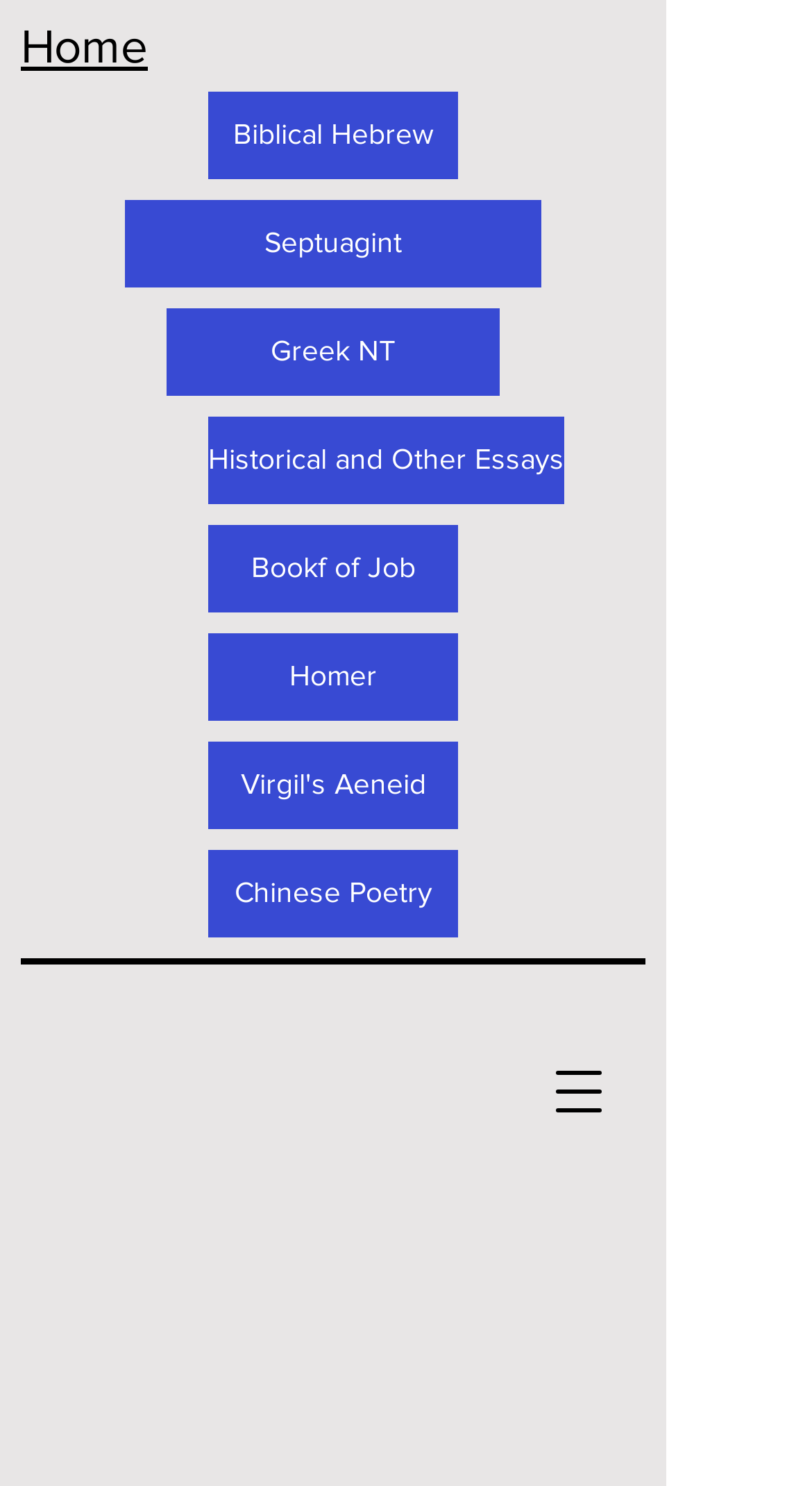Please locate the bounding box coordinates of the element that should be clicked to achieve the given instruction: "Read Book of Job".

[0.256, 0.353, 0.564, 0.412]